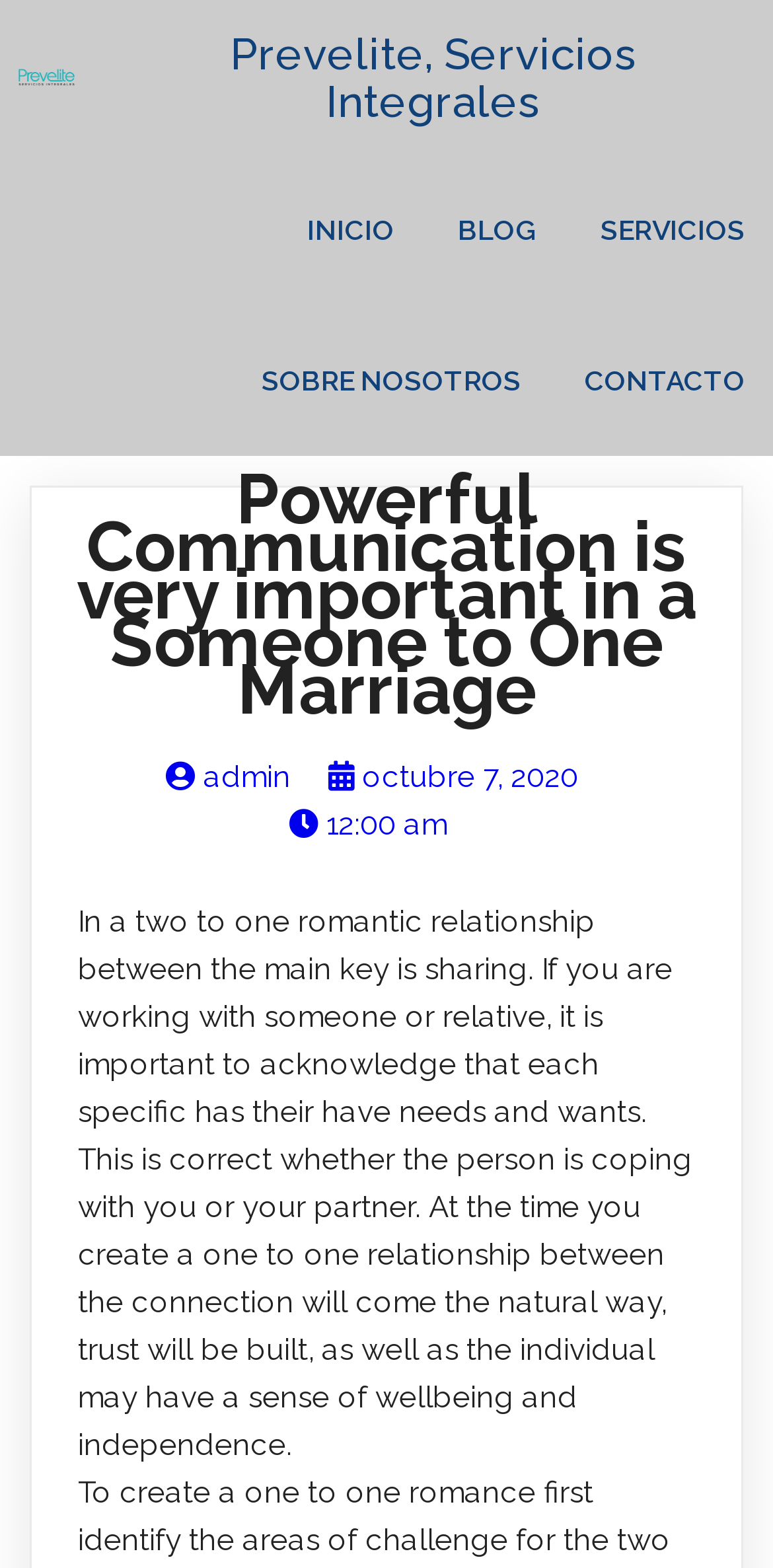Answer the following in one word or a short phrase: 
What is the purpose of the website?

Relationship guidance